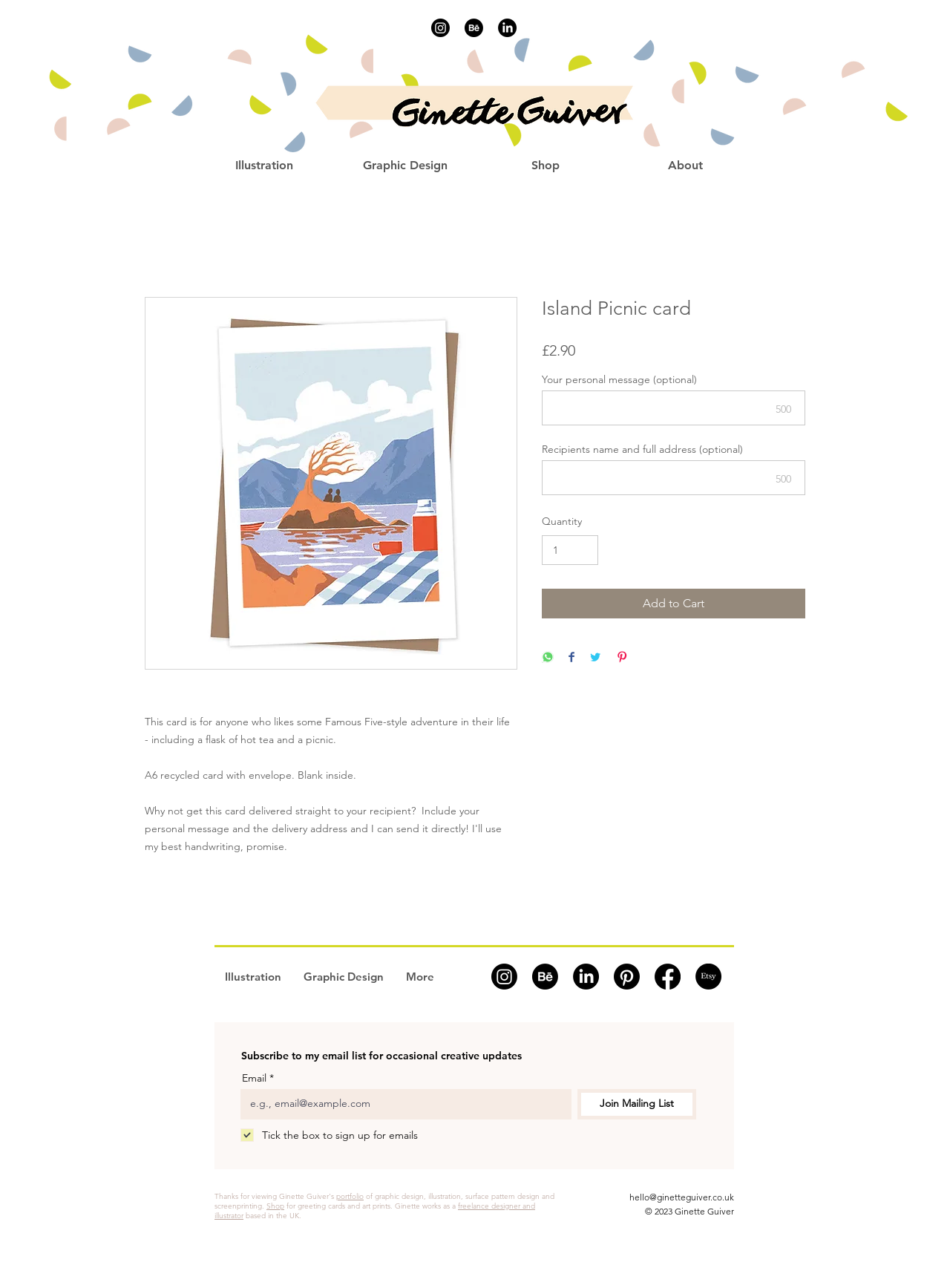What is the price of the Island Picnic card?
Please provide a single word or phrase answer based on the image.

£2.90